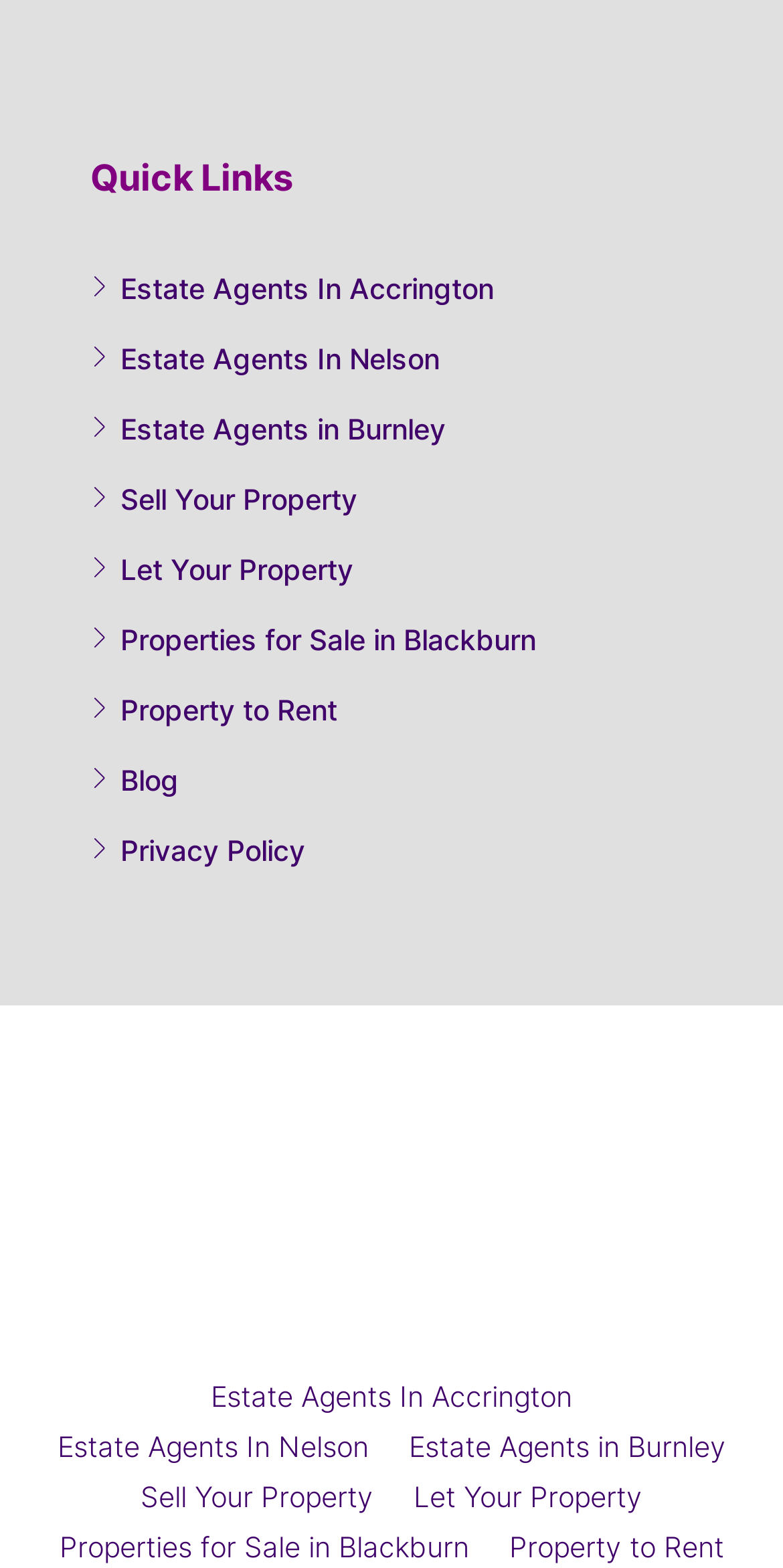Specify the bounding box coordinates of the area to click in order to follow the given instruction: "Click Estate Agents In Accrington."

[0.115, 0.173, 0.631, 0.194]